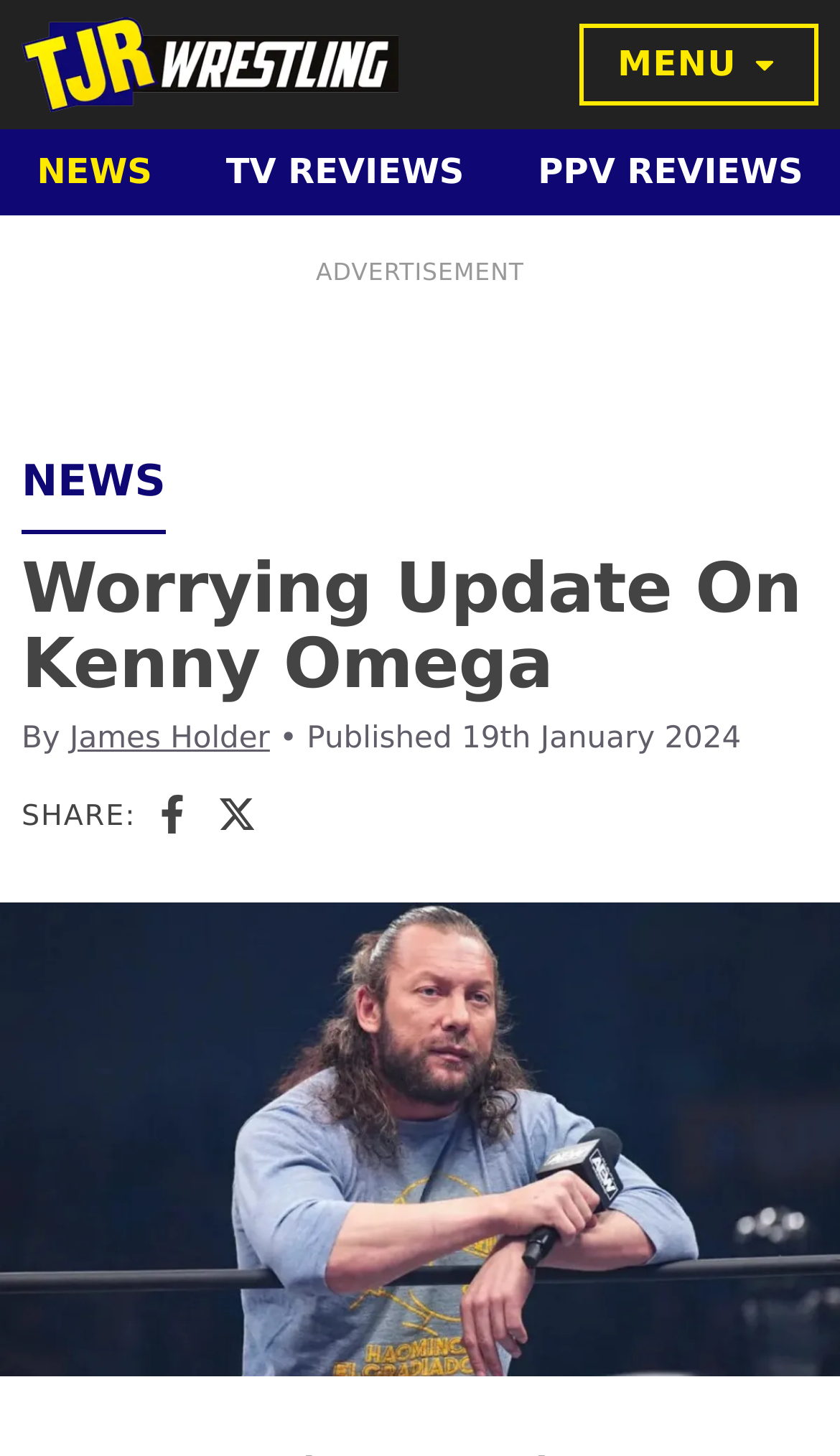What is the name of the website? Look at the image and give a one-word or short phrase answer.

TJR Wrestling